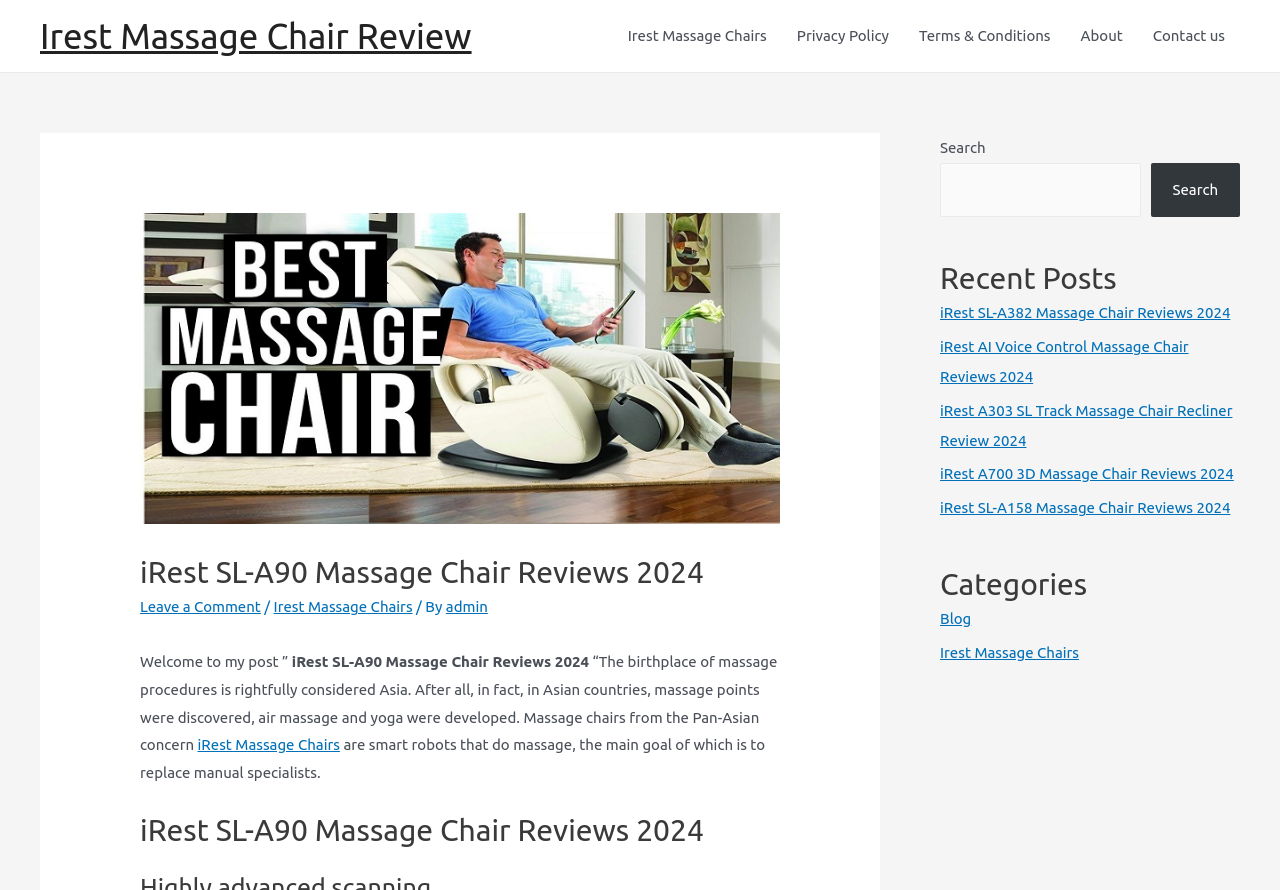Ascertain the bounding box coordinates for the UI element detailed here: "Contact us". The coordinates should be provided as [left, top, right, bottom] with each value being a float between 0 and 1.

[0.889, 0.0, 0.969, 0.081]